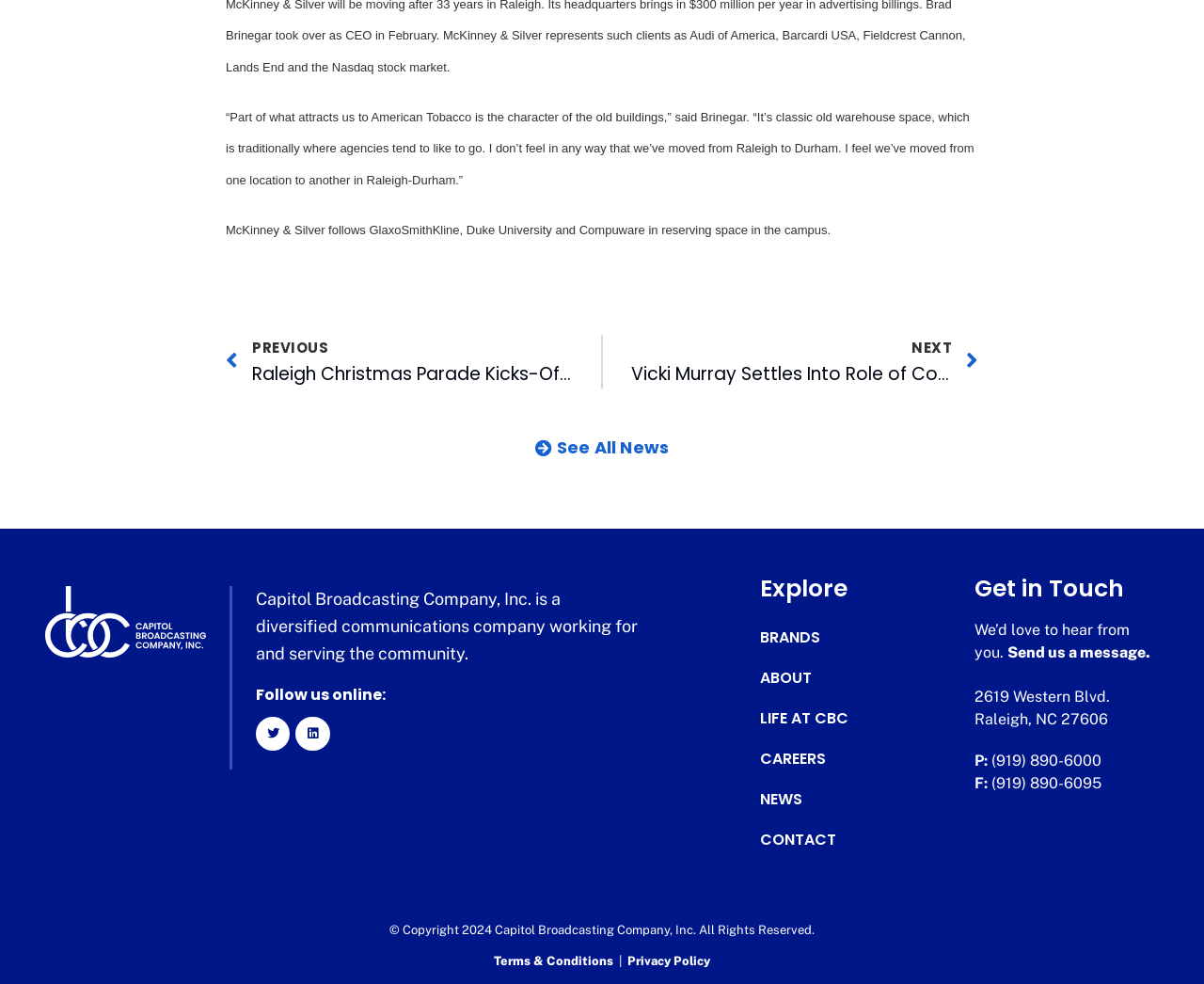What is the address of Capitol Broadcasting Company, Inc.?
Answer the question with detailed information derived from the image.

This answer can be obtained by reading the static text elements that provide the address, which are '2619 Western Blvd.' and 'Raleigh, NC 27606'.